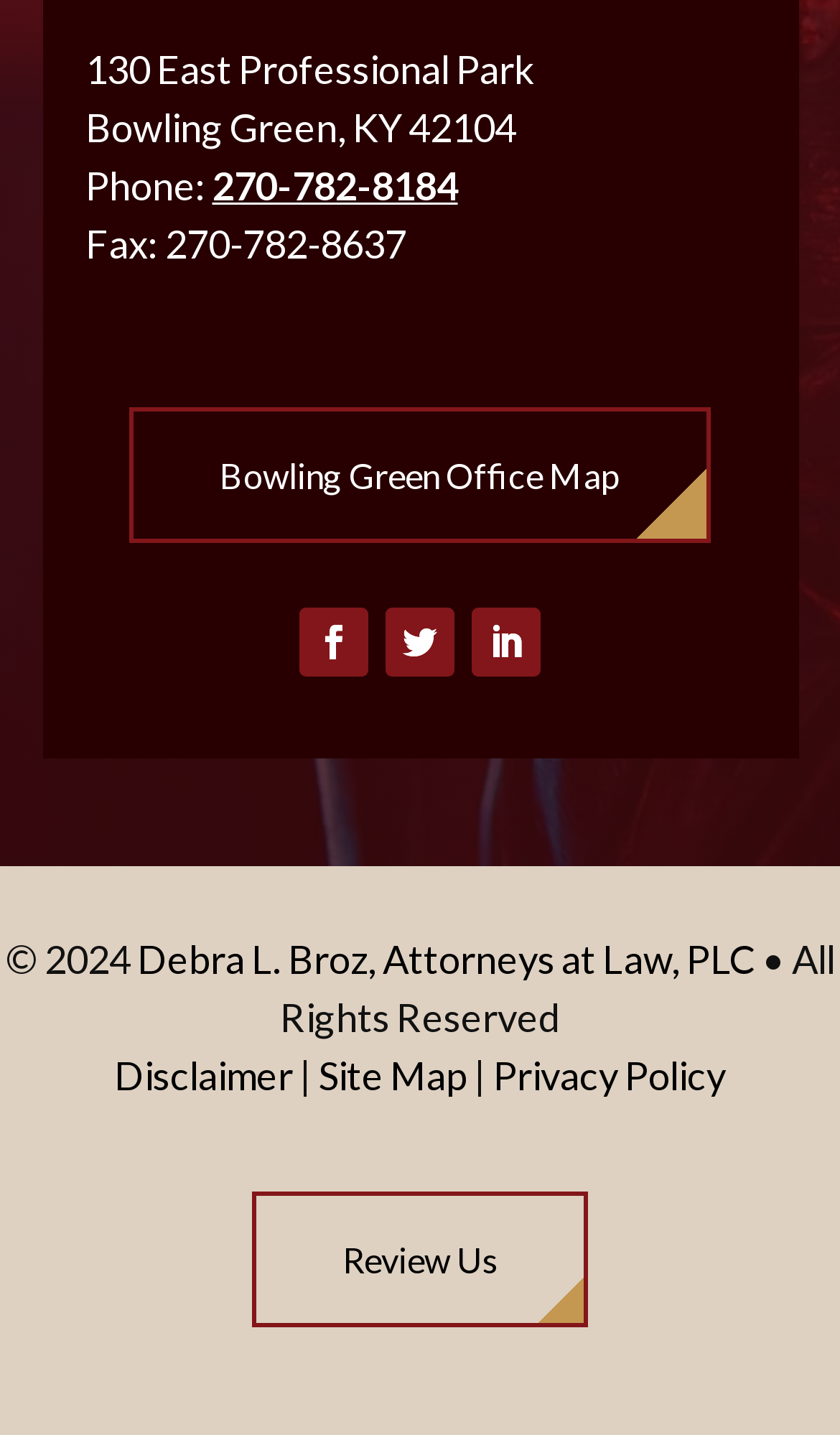Find the bounding box coordinates corresponding to the UI element with the description: "Ah, Stylus. And an mp3.". The coordinates should be formatted as [left, top, right, bottom], with values as floats between 0 and 1.

None